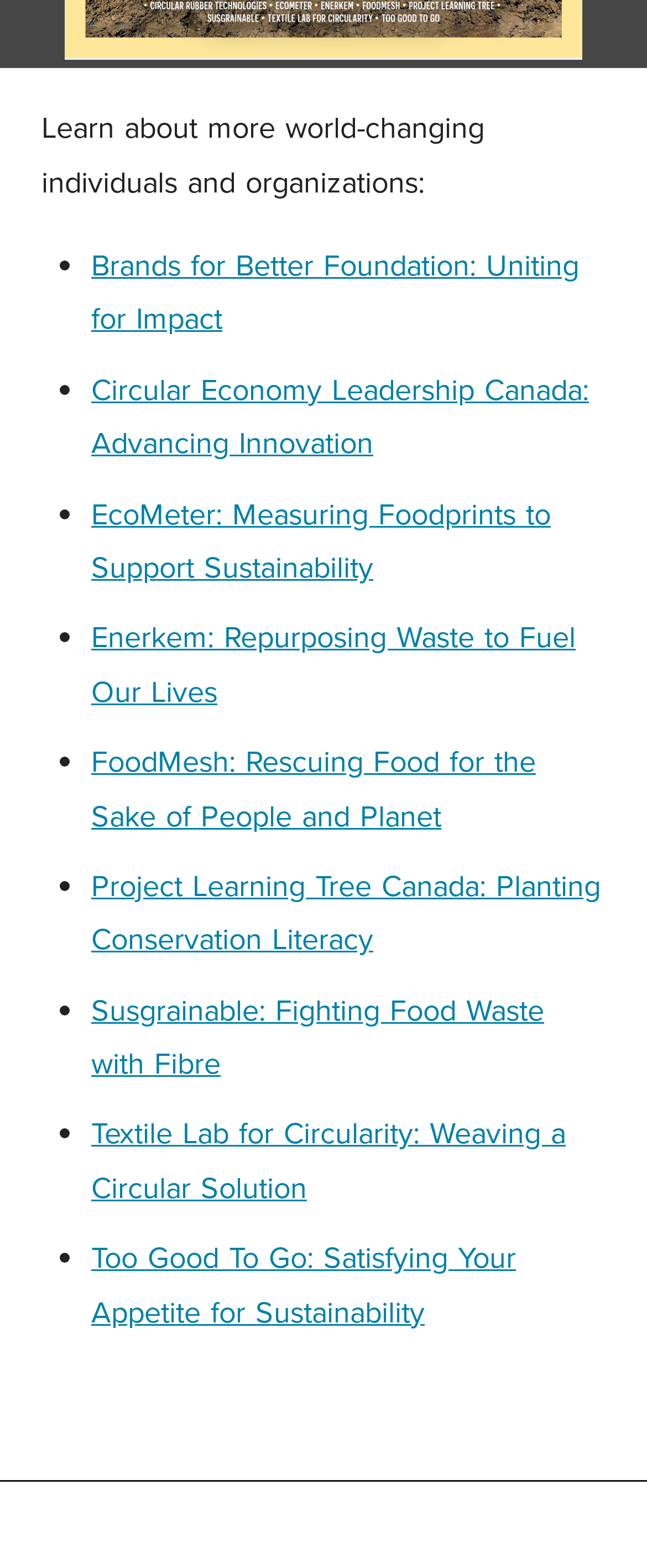Highlight the bounding box coordinates of the region I should click on to meet the following instruction: "Discover FoodMesh".

[0.141, 0.472, 0.828, 0.533]